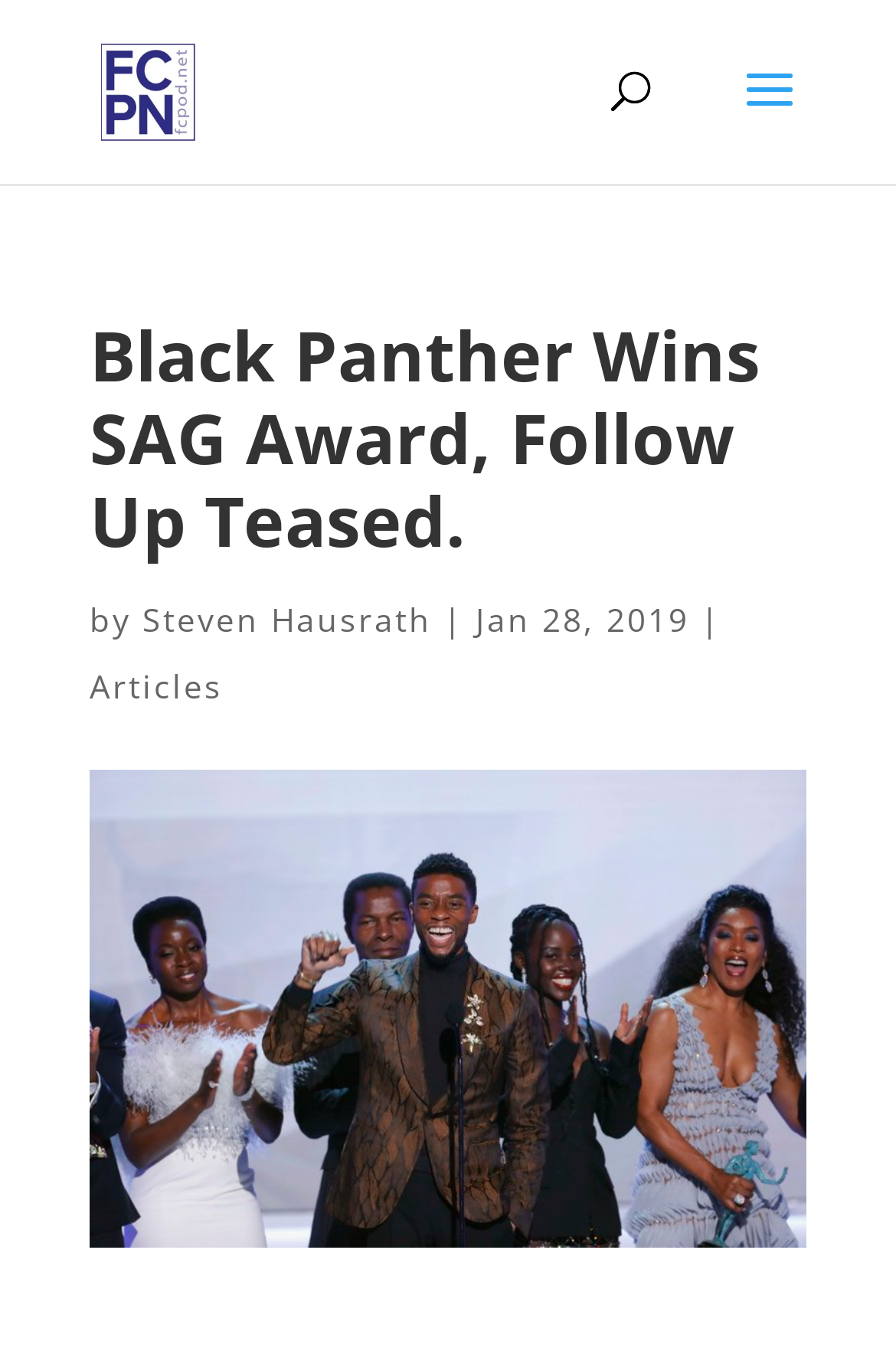Based on the image, please respond to the question with as much detail as possible:
When was the article published?

I found the answer by looking at the text below the main heading, where it says 'Jan 28, 2019'.